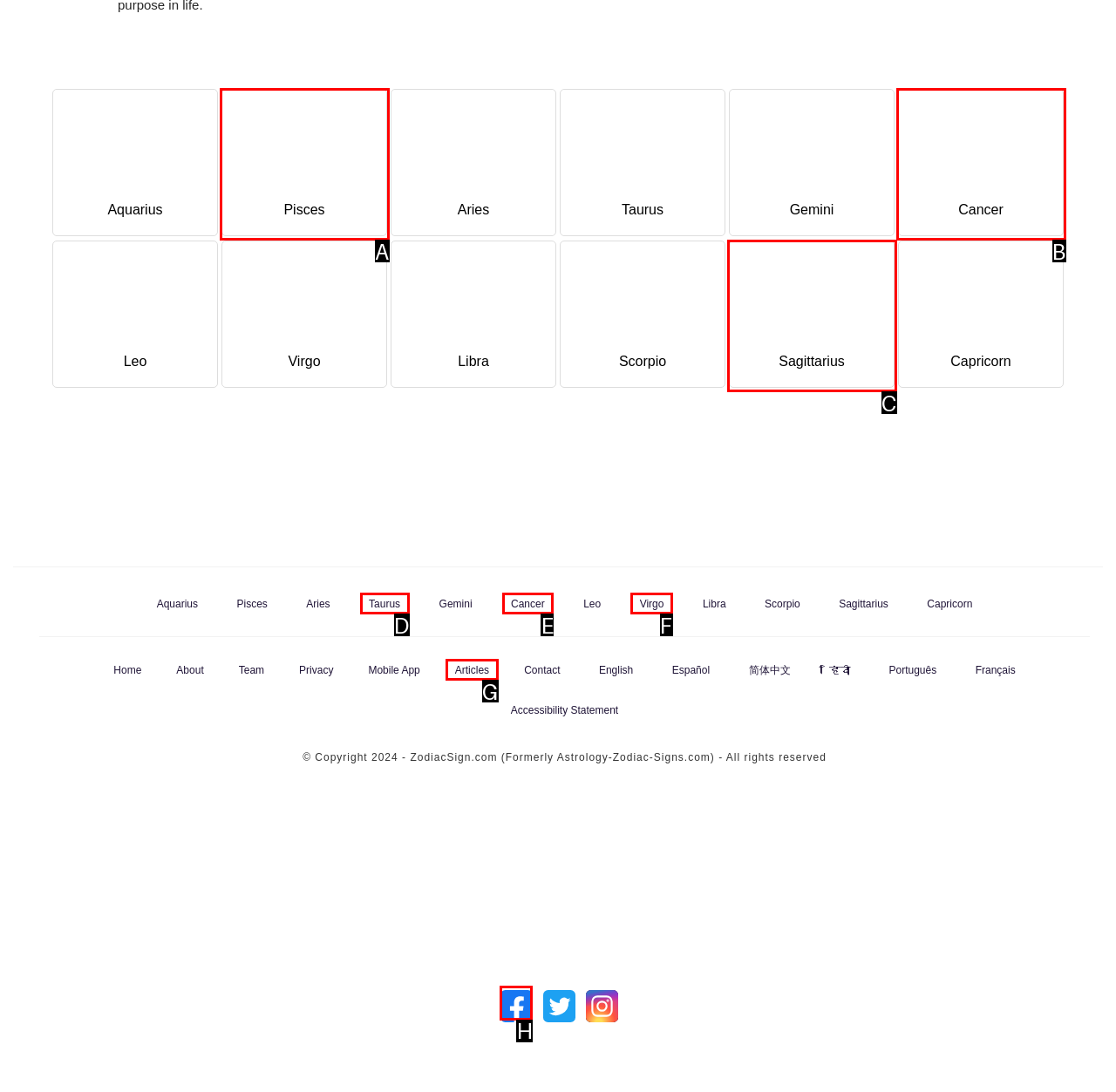Determine the correct UI element to click for this instruction: Visit Our Facebook page. Respond with the letter of the chosen element.

H